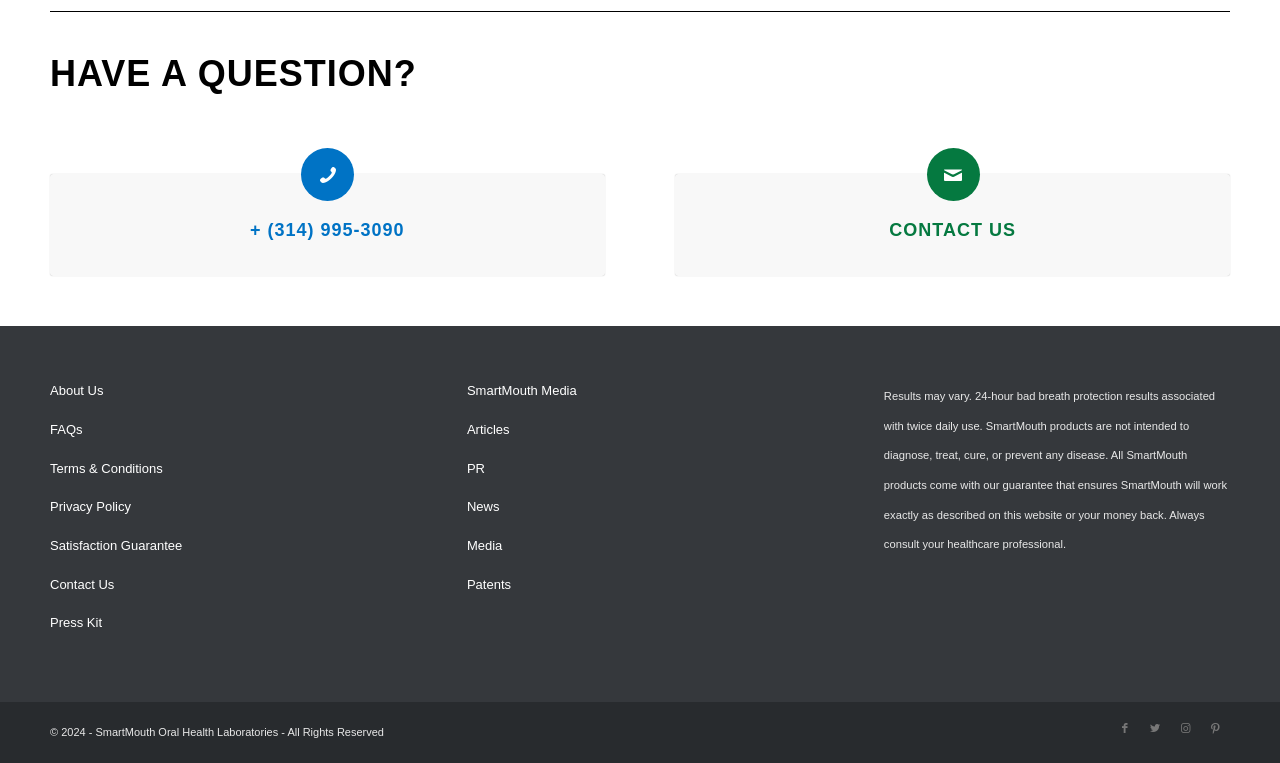Please identify the bounding box coordinates of the clickable element to fulfill the following instruction: "Click on 'HAVE A QUESTION?'". The coordinates should be four float numbers between 0 and 1, i.e., [left, top, right, bottom].

[0.039, 0.071, 0.961, 0.123]